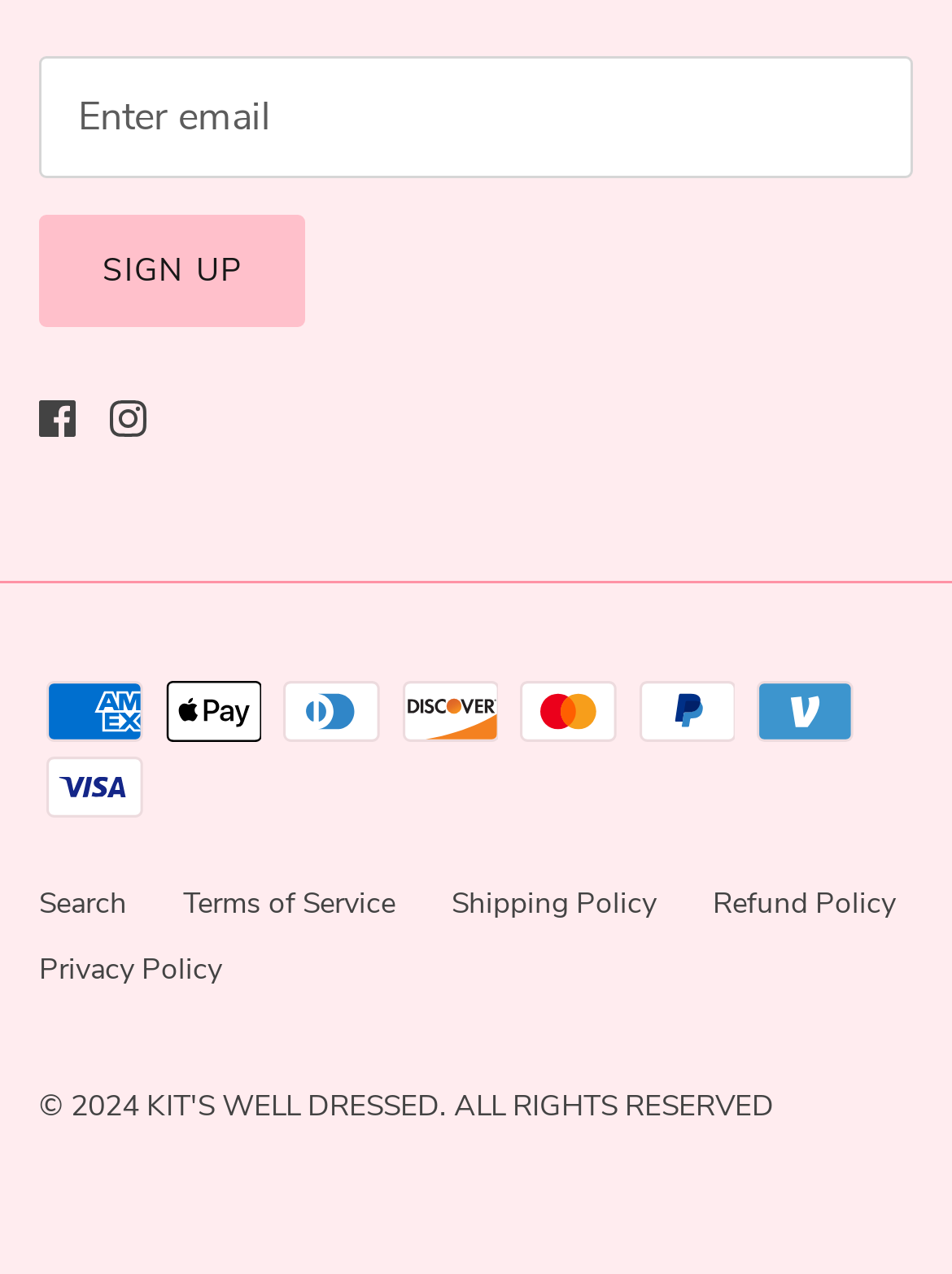Answer the question below using just one word or a short phrase: 
What is the required field on the webpage?

Email